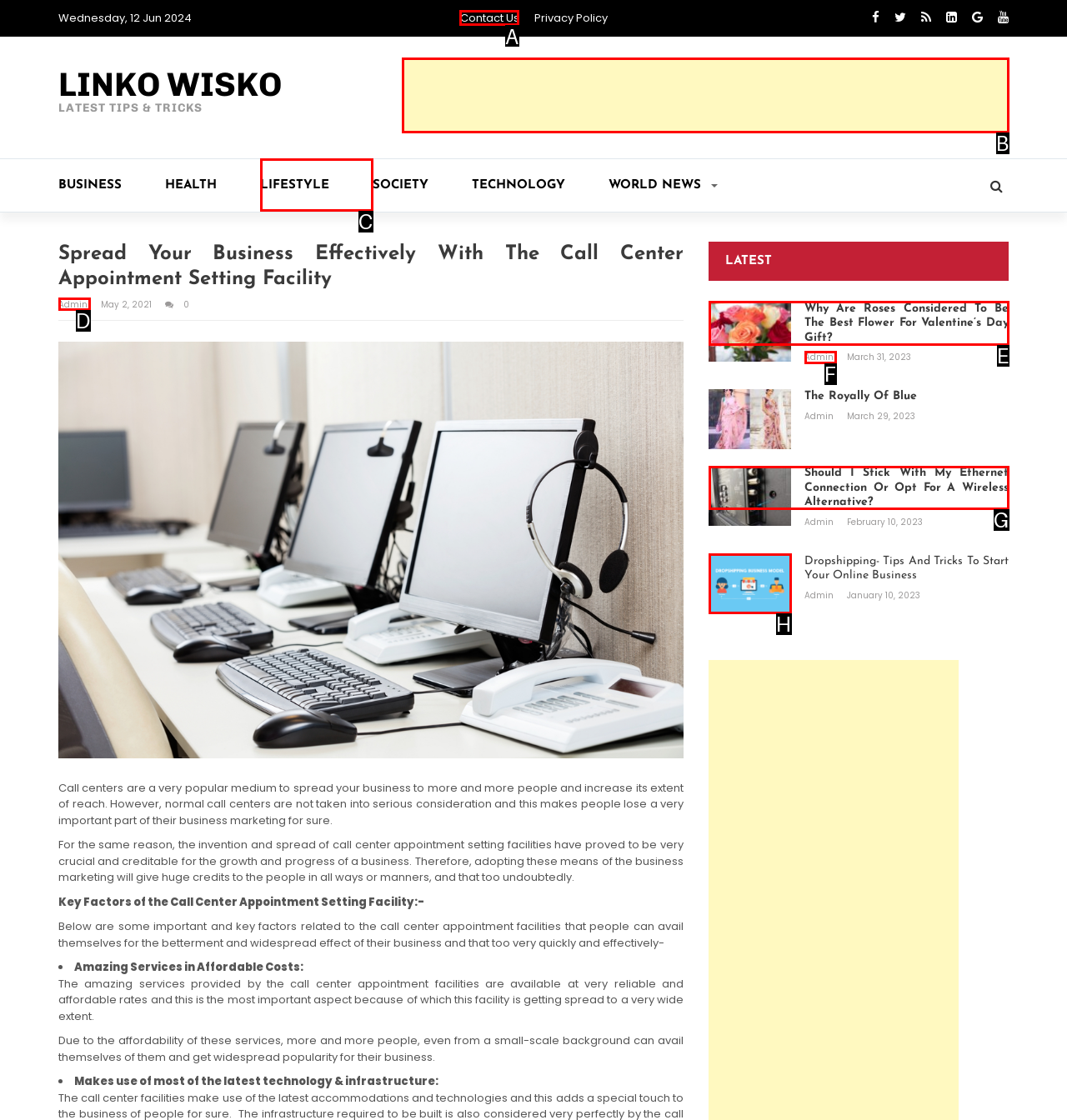Specify which UI element should be clicked to accomplish the task: Click on the 'Contact Us' link. Answer with the letter of the correct choice.

A